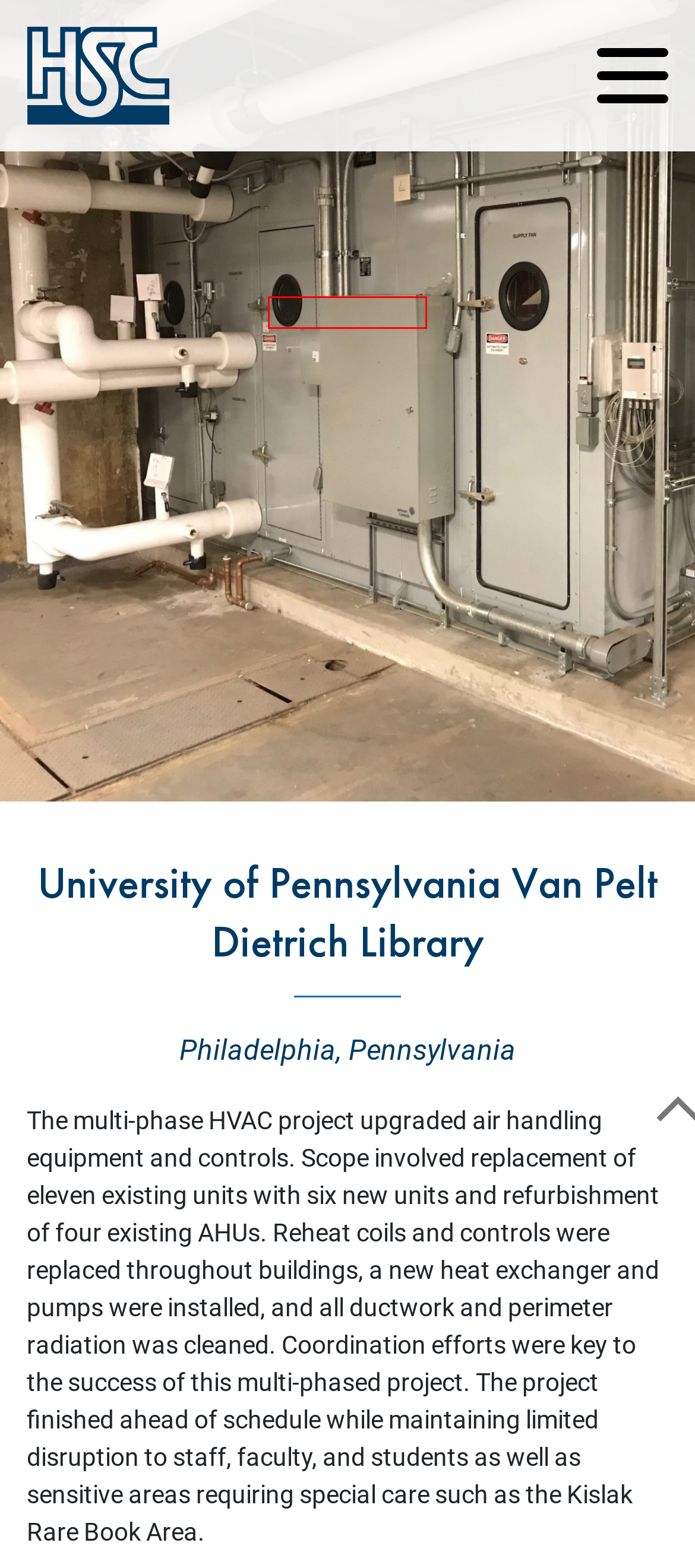A screenshot of a webpage is provided, featuring a red bounding box around a specific UI element. Identify the webpage description that most accurately reflects the new webpage after interacting with the selected element. Here are the candidates:
A. Bryn Mawr College Park Science Center - HSC.com
B. Museum & Historic - HSC.com
C. Careers - HSC.com
D. HSC Builds Safely - HSC.com
E. Higher Education - HSC.com
F. Corporate - HSC.com
G. Management - HSC.com
H. About Us - HSC.com

G